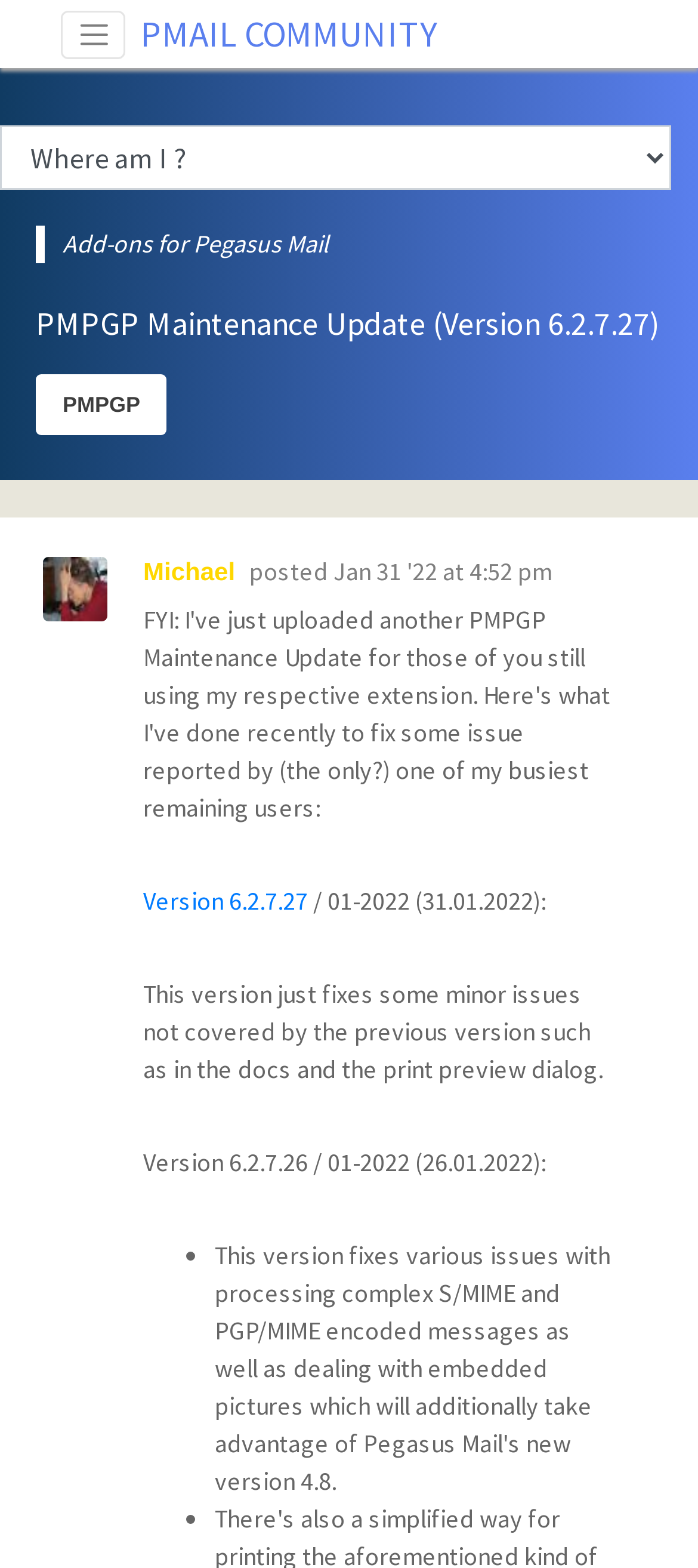Detail the webpage's structure and highlights in your description.

The webpage appears to be a community site for Pegasus Mail and Mercury, with a focus on updates and maintenance. At the top left, there is a button, and next to it, a link to "PMAIL COMMUNITY". Below these elements, there is a combobox that spans almost the entire width of the page.

The main content of the page is divided into sections, with the first section having a title "PMPGP Maintenance Update (Version 6.2.7.27)" in a prominent font. Below the title, there is a link to "PMPGP" and a series of links and text describing the update, including the author "Michael", the date "Jan 31 '22 at 4:52 pm", and a brief description of the update.

To the right of the author's name, there is a small image. The update description is followed by a link to "Version 6.2.7.27" and a brief summary of the changes made in this version. Further down, there is another section with a title "Version 6.2.7.26 / 01-2022 (26.01.2022):" and a list of bullet points, marked by "•" symbols, describing the changes made in the previous version.

Overall, the page appears to be a changelog or update history for PMPGP, with a focus on providing detailed information about each version and its changes.